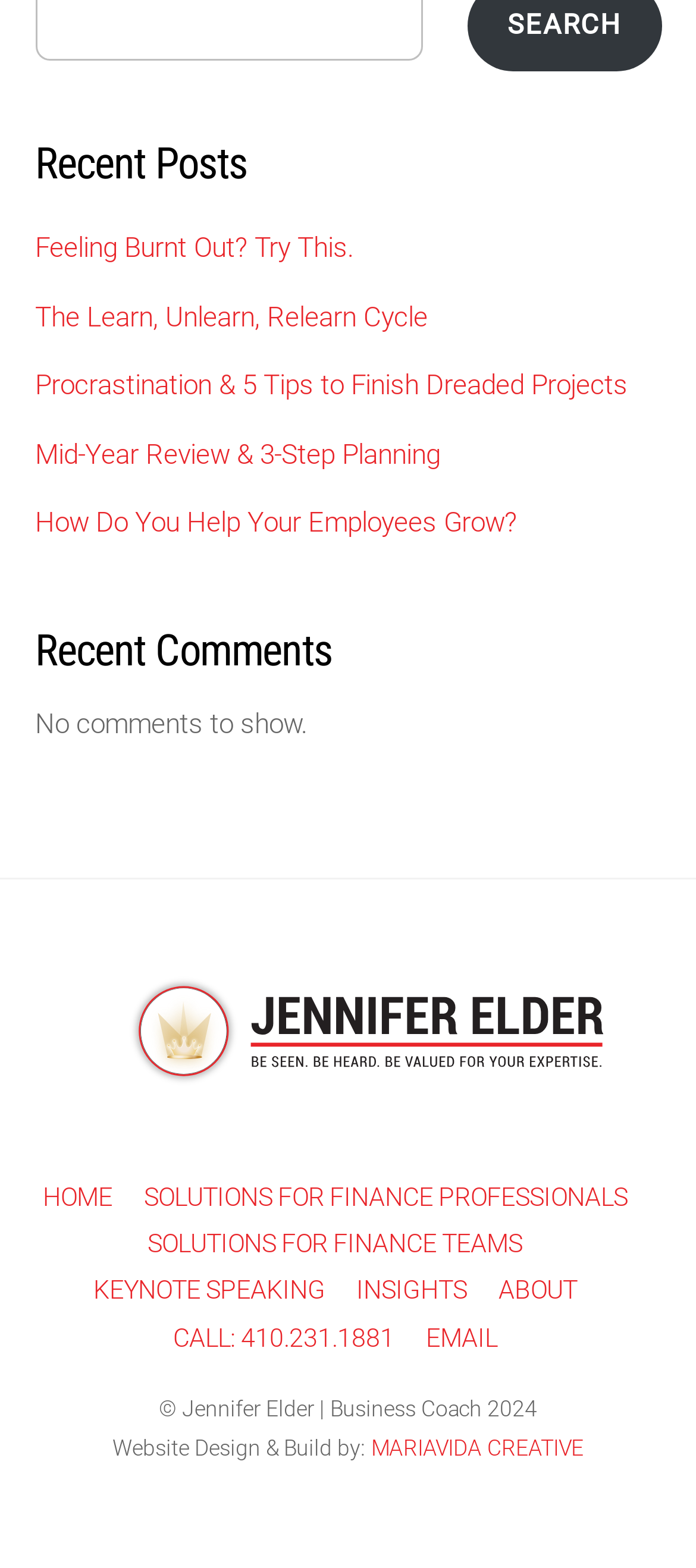What is the title of the first recent post? From the image, respond with a single word or brief phrase.

Feeling Burnt Out? Try This.